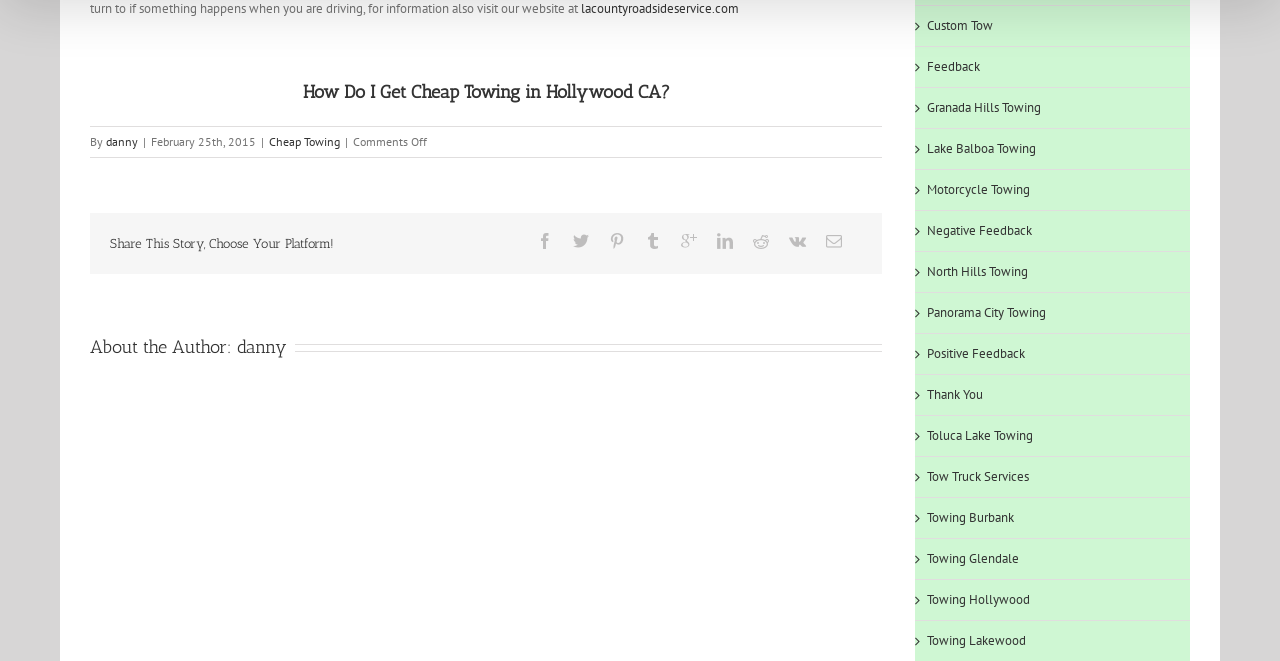Please mark the bounding box coordinates of the area that should be clicked to carry out the instruction: "Explore towing services in Hollywood".

[0.724, 0.894, 0.805, 0.92]